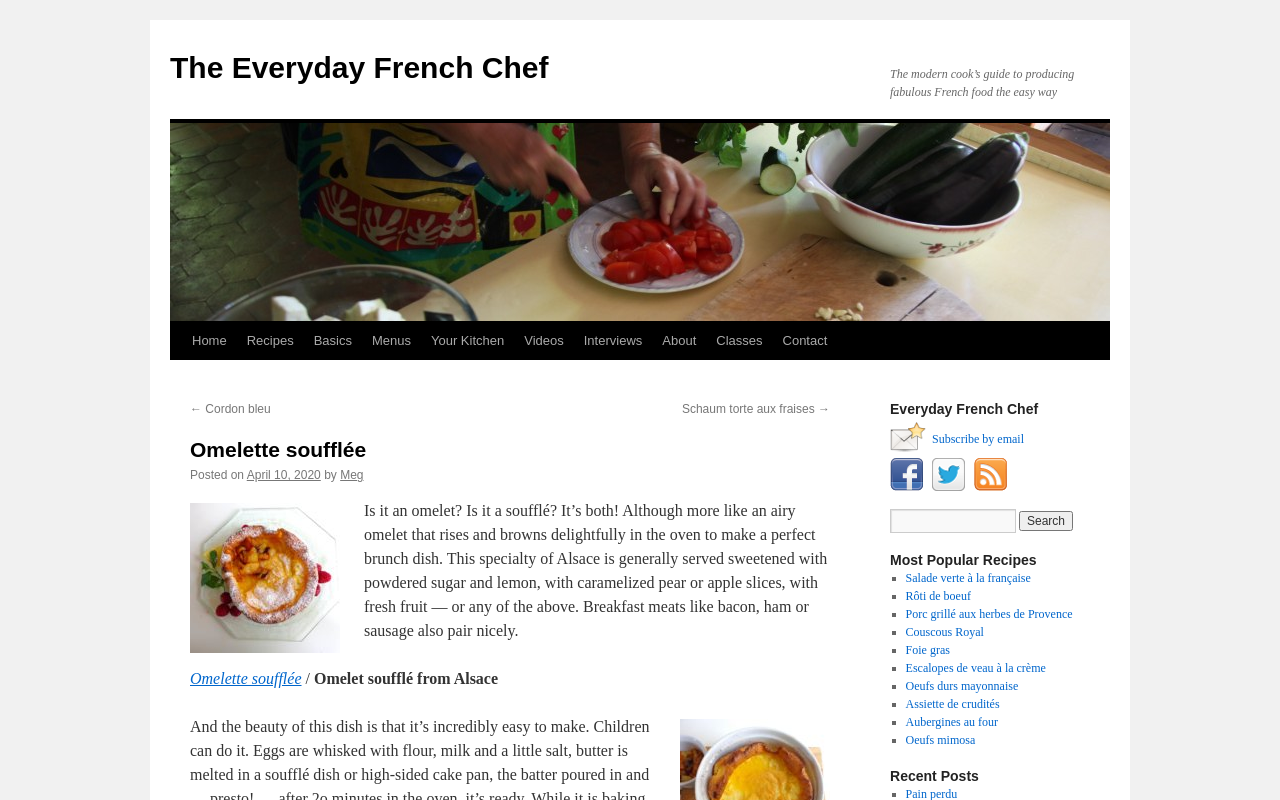How many navigation links are there?
Please craft a detailed and exhaustive response to the question.

The number of navigation links can be determined by counting the link elements in the navigation section. There are 11 link elements, indicating 11 navigation links.